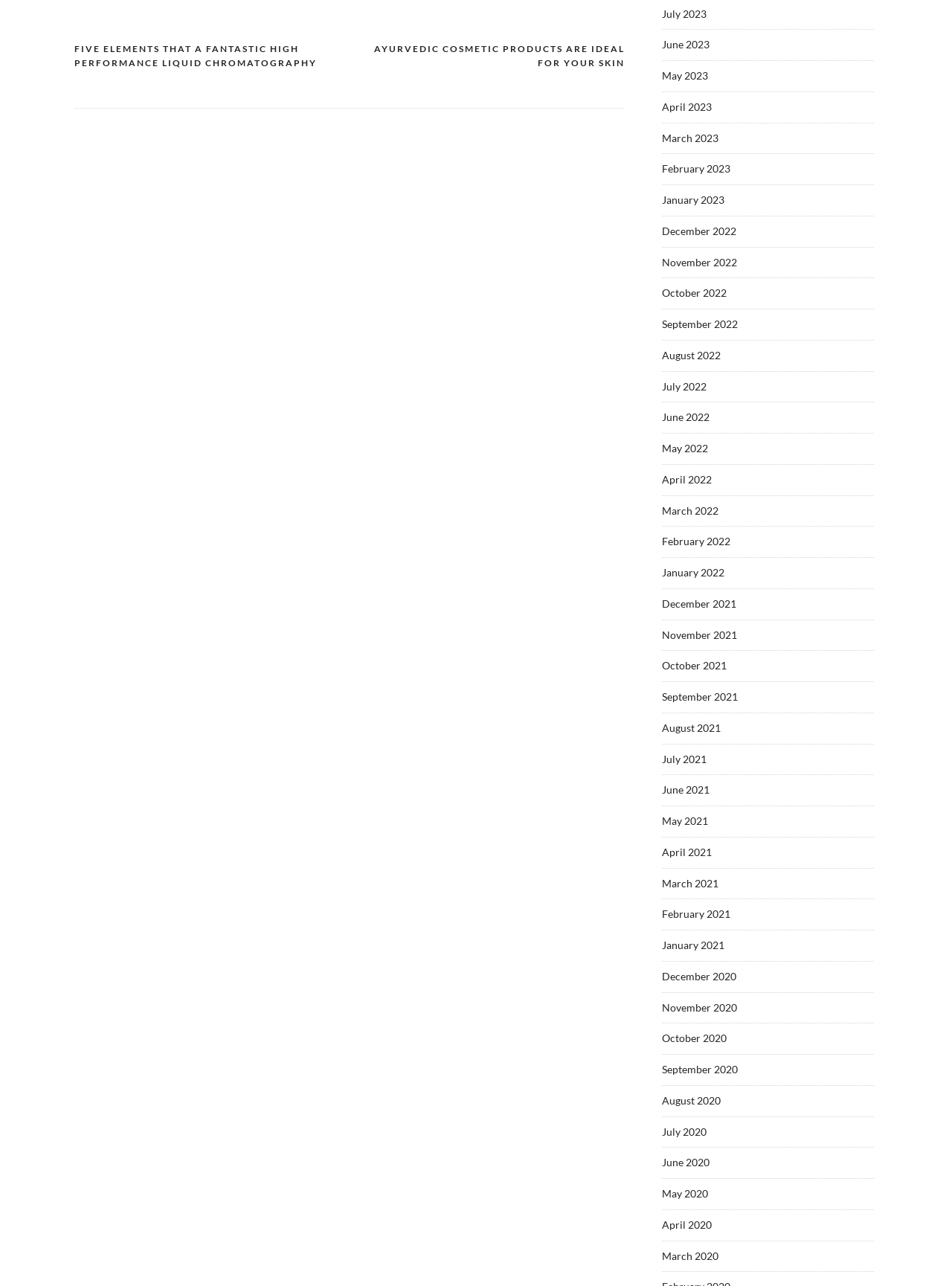Please provide a one-word or phrase answer to the question: 
What is the layout of the navigation section?

Vertical list